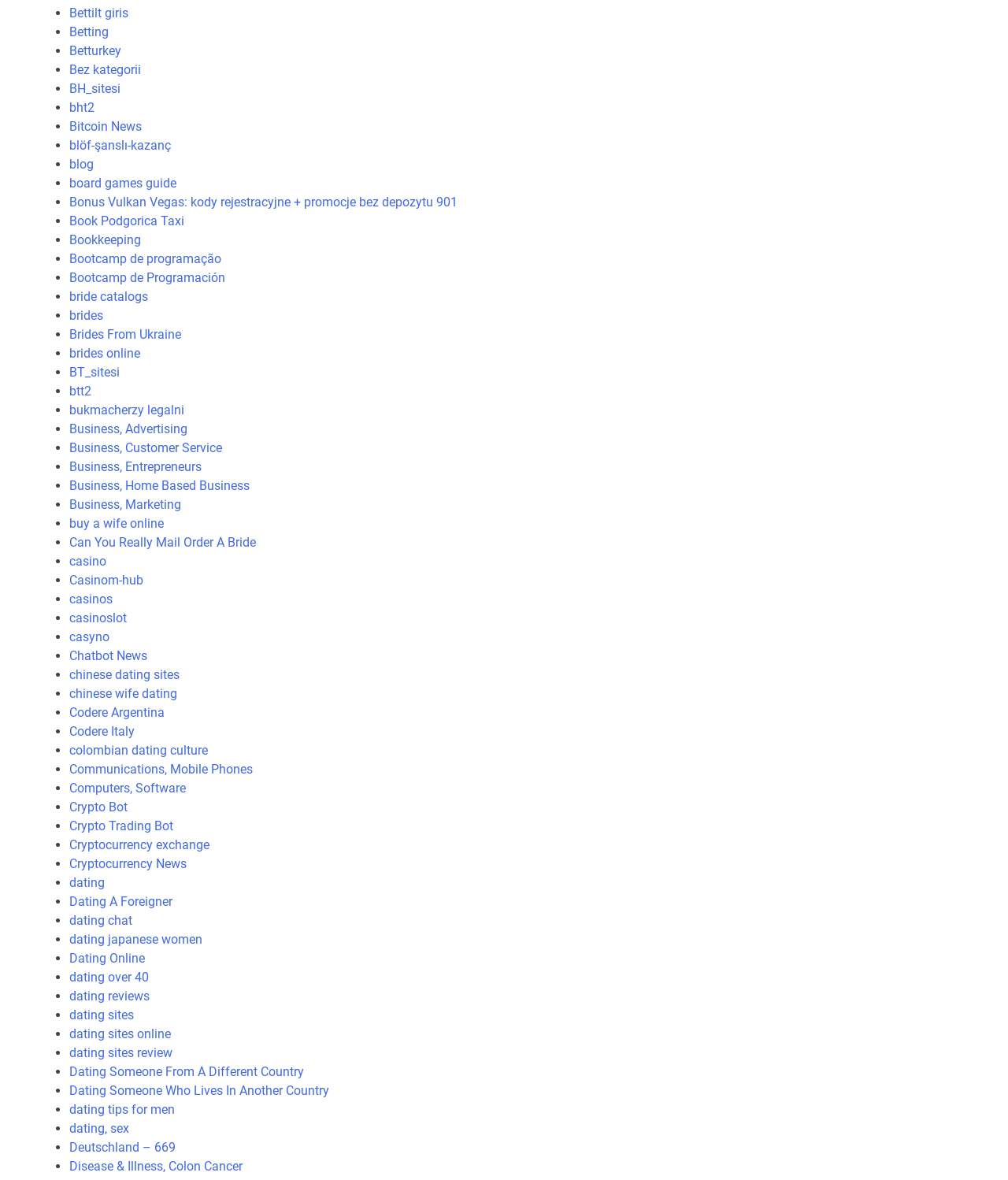How many links are on the webpage?
Use the image to answer the question with a single word or phrase.

Over 50